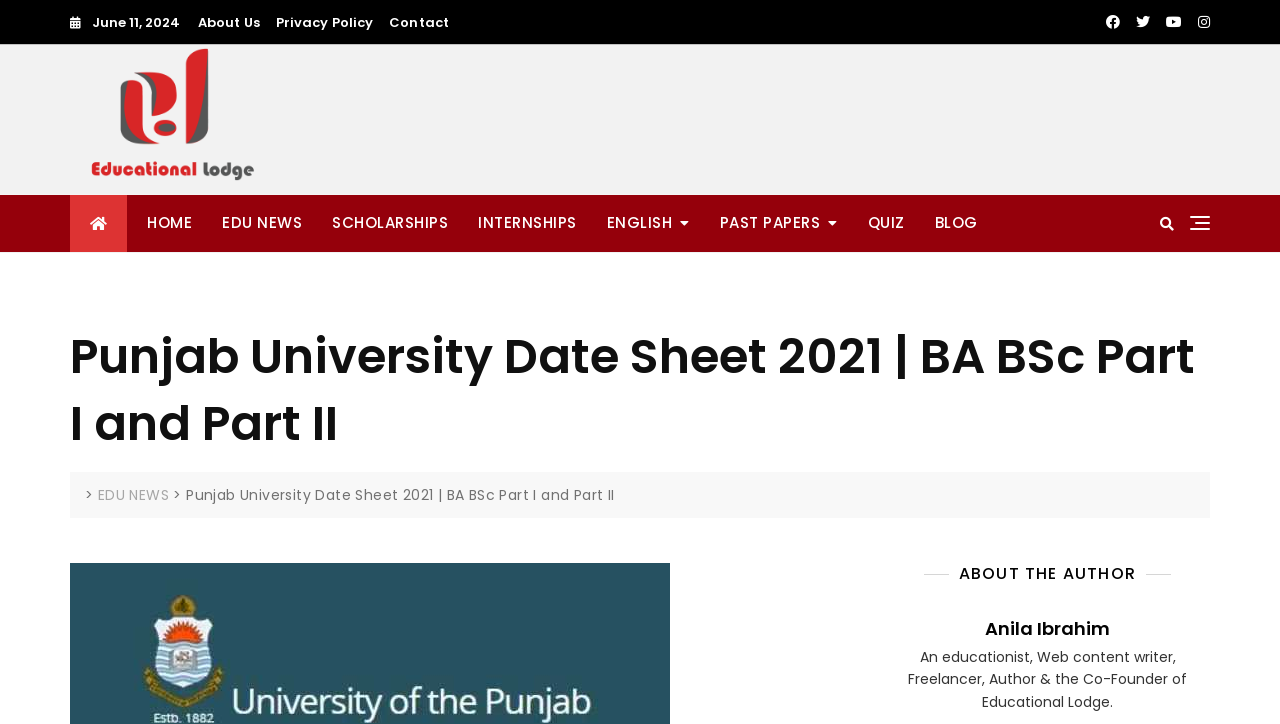Find the bounding box coordinates for the area that should be clicked to accomplish the instruction: "Click the 'PAST PAPERS' link".

[0.55, 0.269, 0.666, 0.347]